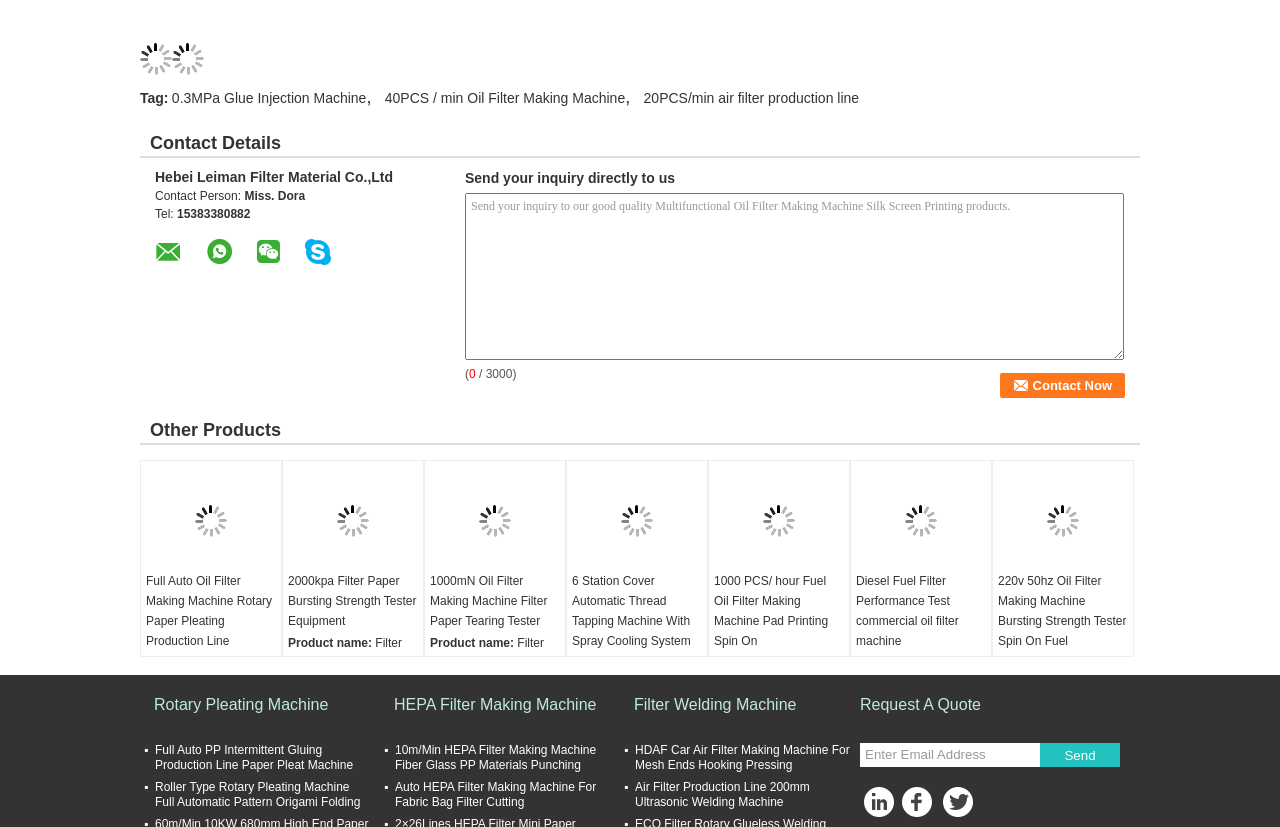Please determine the bounding box coordinates for the element that should be clicked to follow these instructions: "Send your inquiry to the company".

[0.363, 0.233, 0.878, 0.435]